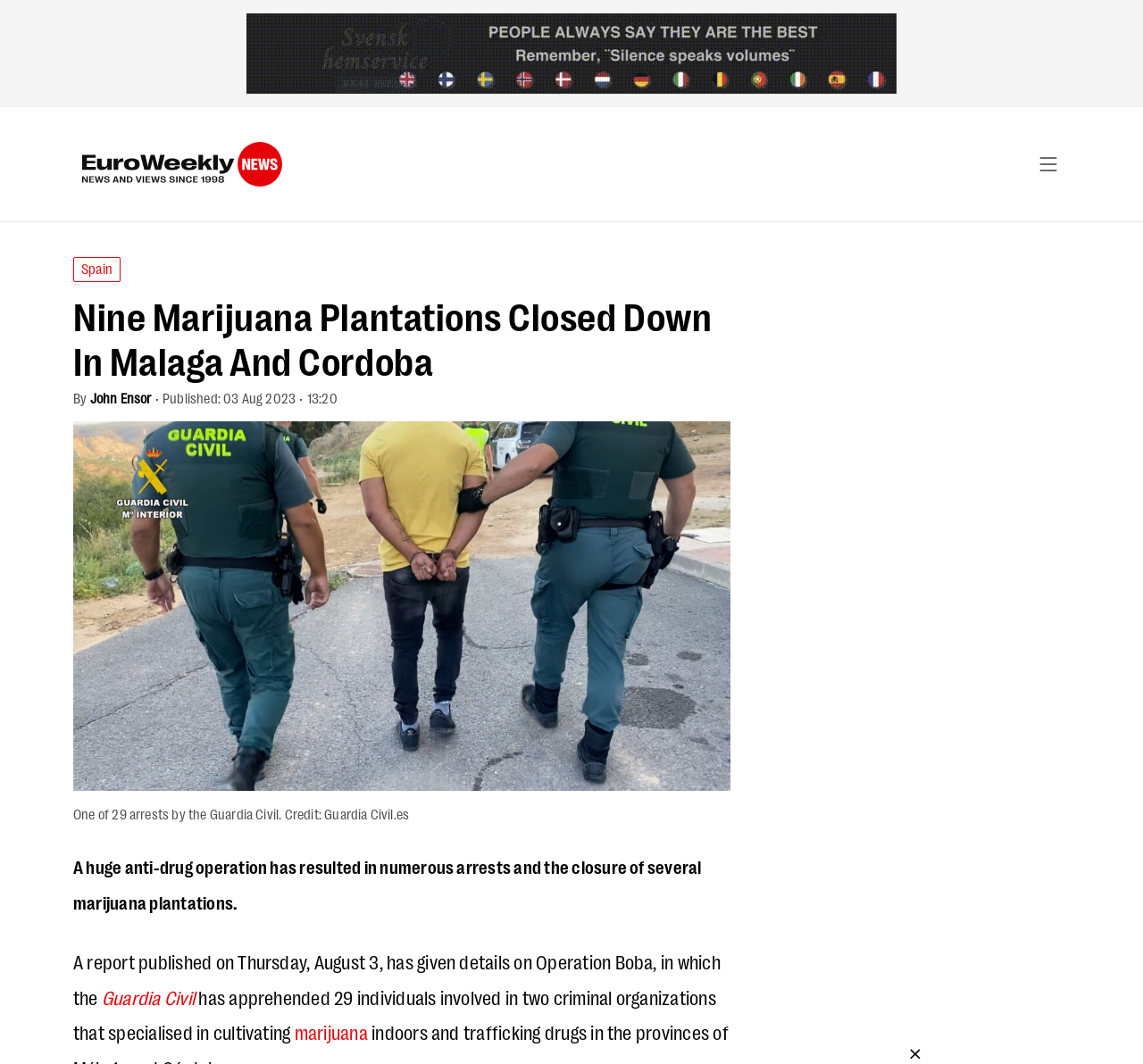Create a detailed narrative of the webpage’s visual and textual elements.

The webpage appears to be a news article from Euro Weekly News, with a prominent logo at the top left corner. Below the logo, there is a horizontal navigation menu with a link to "Spain" at the top left. The main content of the article is divided into sections, with a heading "Nine Marijuana Plantations Closed Down In Malaga And Cordoba" at the top. 

Below the heading, there is a byline "By John Ensor" and a publication date "03 Aug 2023 • 13:20". A large image takes up most of the width of the page, showing a scene related to the Guardia Civil uncovering marijuana plantations. The image is accompanied by a caption "One of 29 arrests by the Guardia Civil. Credit: Guardia Civil.es".

The article text begins below the image, with a summary of the anti-drug operation, stating that numerous arrests were made and several marijuana plantations were closed down. The text continues, describing Operation Boba, in which the Guardia Civil apprehended 29 individuals involved in two criminal organizations that specialized in cultivating marijuana. There are links to "Guardia Civil" and "marijuana" within the text. 

At the very bottom of the page, there is a small "×" symbol, likely used to close a window or dialog box.